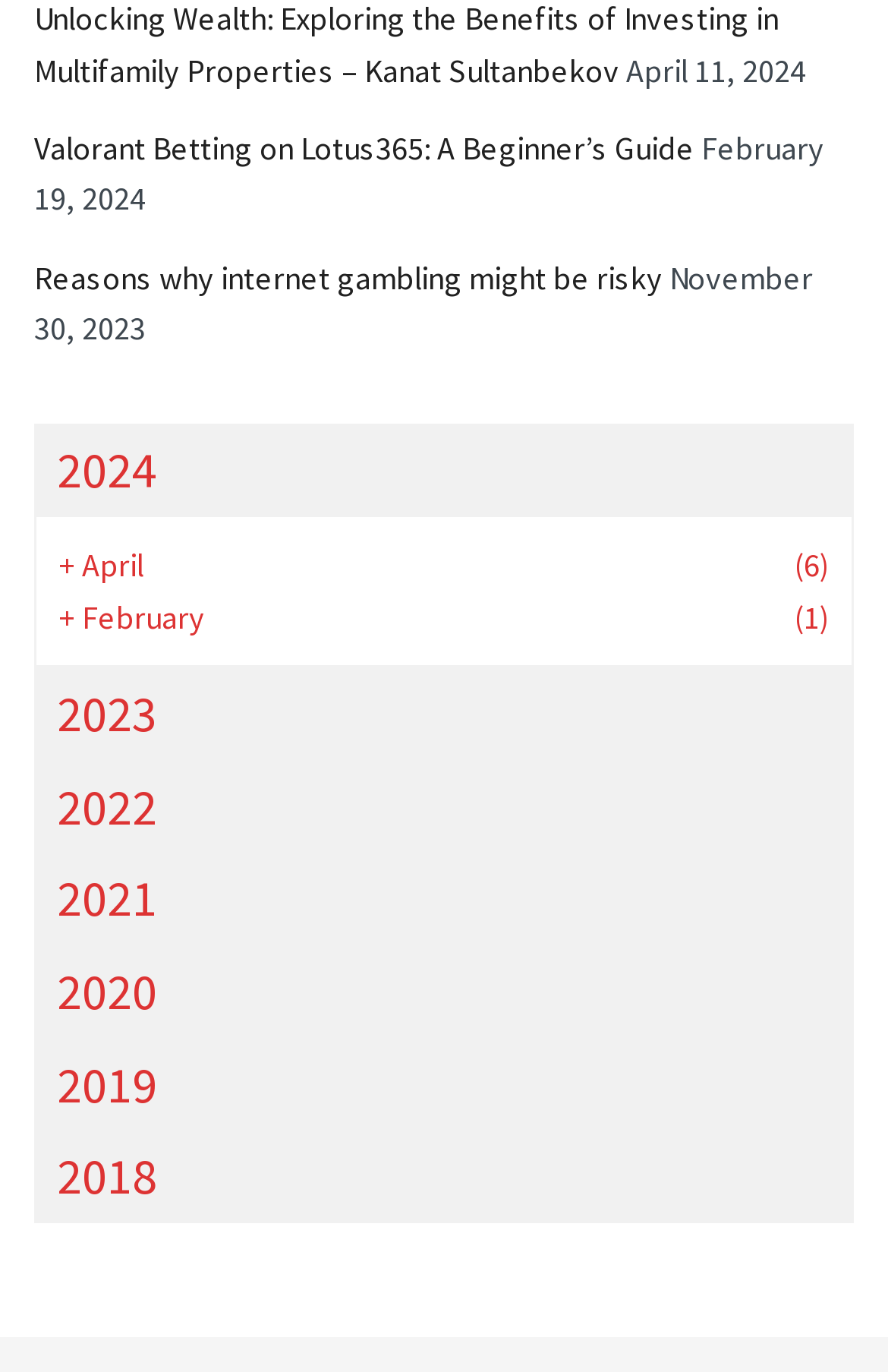Provide the bounding box coordinates for the area that should be clicked to complete the instruction: "Read February articles".

[0.067, 0.431, 0.933, 0.468]